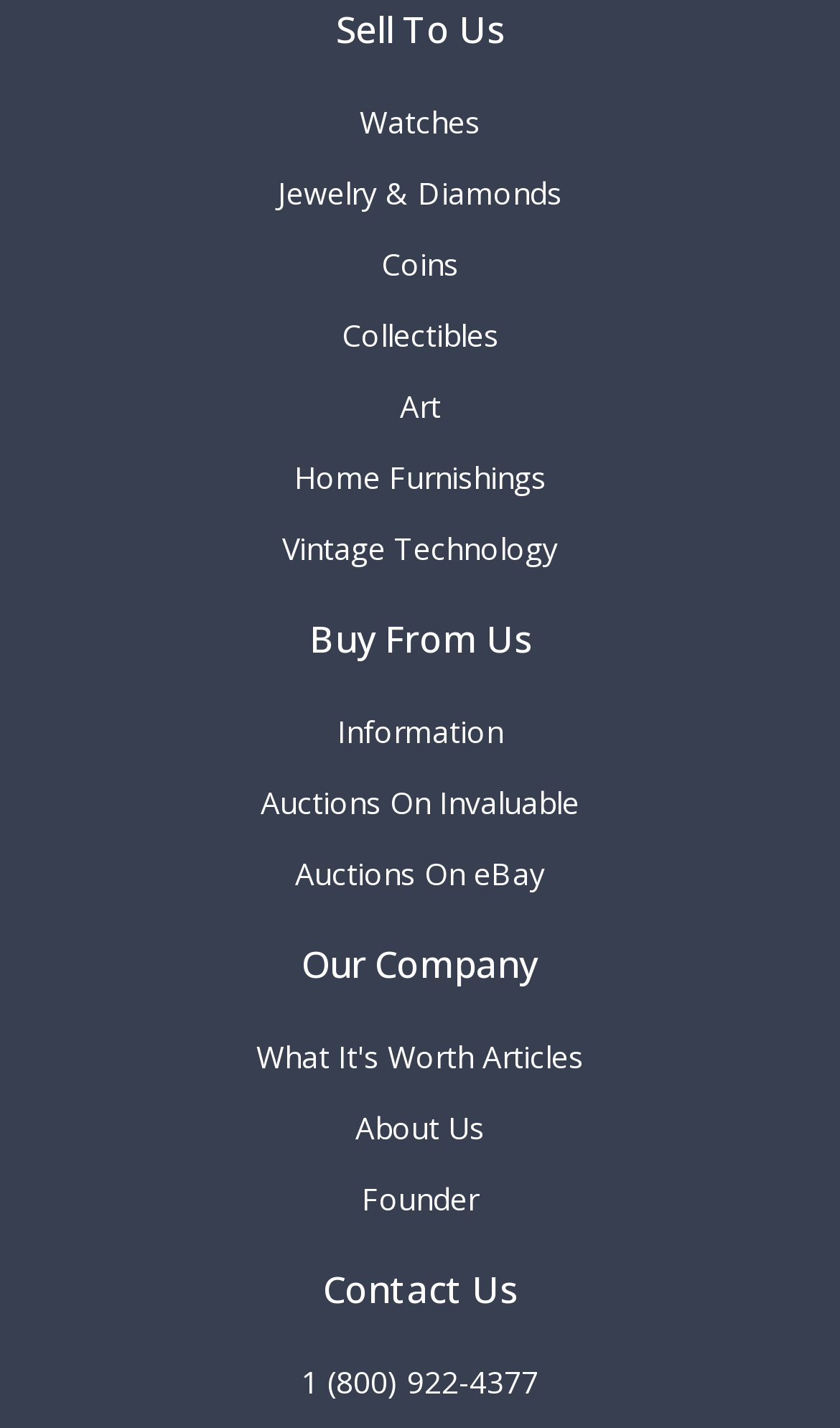What is the company's main business?
Using the information presented in the image, please offer a detailed response to the question.

The webpage is divided into two main sections, 'Sell To Us' and 'Buy From Us', indicating that the company's primary business is buying and selling various items, including collectibles, art, and home furnishings.